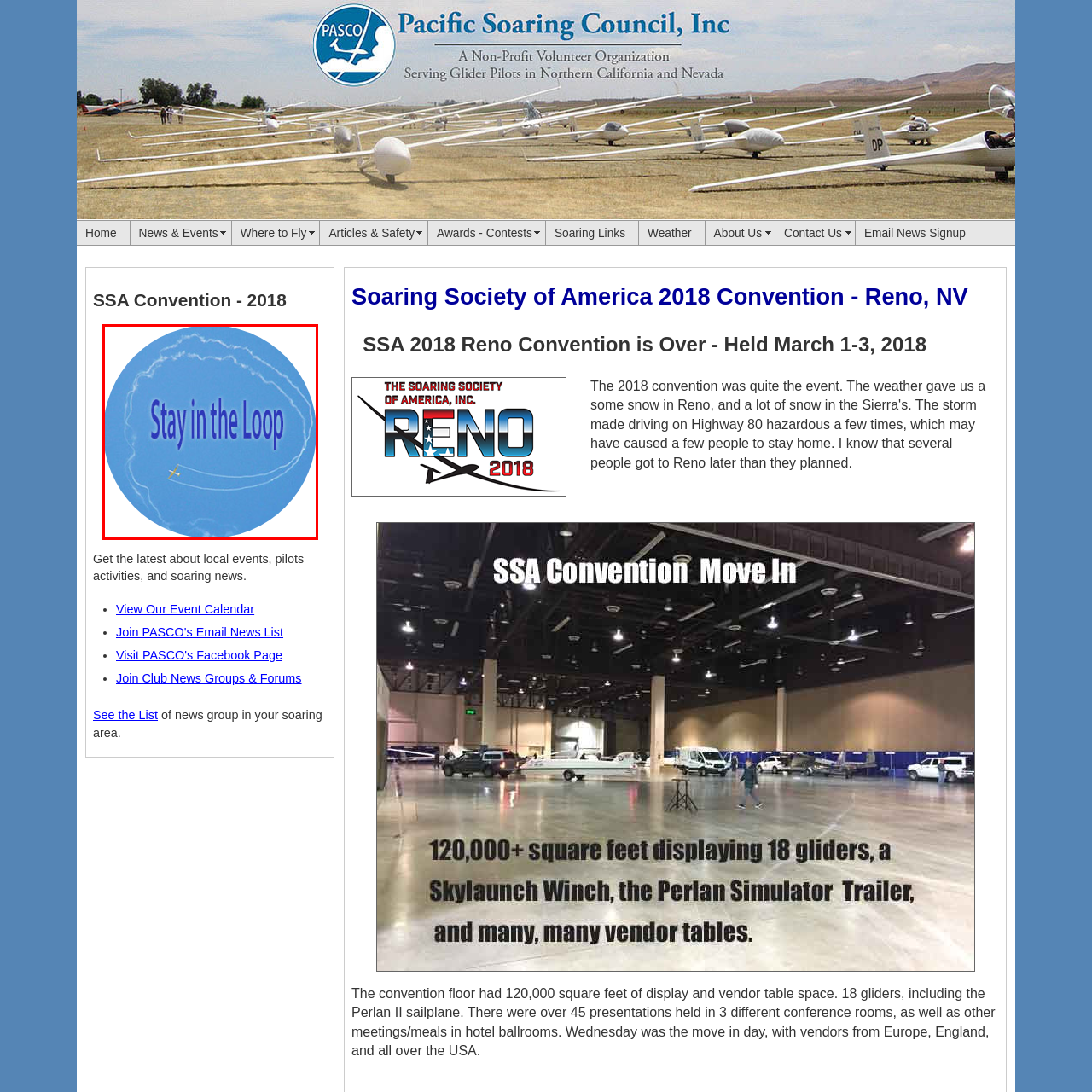Create an extensive description for the image inside the red frame.

The image features a vibrant blue sky background with wispy cloud formations artistically surrounding the text. Prominently displayed in the center is the phrase "Stay in the Loop," written in bold, eye-catching purple lettering. Below the text, a small airplane can be seen trailing a smoke line, adding a dynamic element to the composition. This visual serves as an engaging invitation for viewers to stay updated on news and events related to the Pacific Soaring Council Inc., particularly during the 2018 Soaring Society of America Convention.